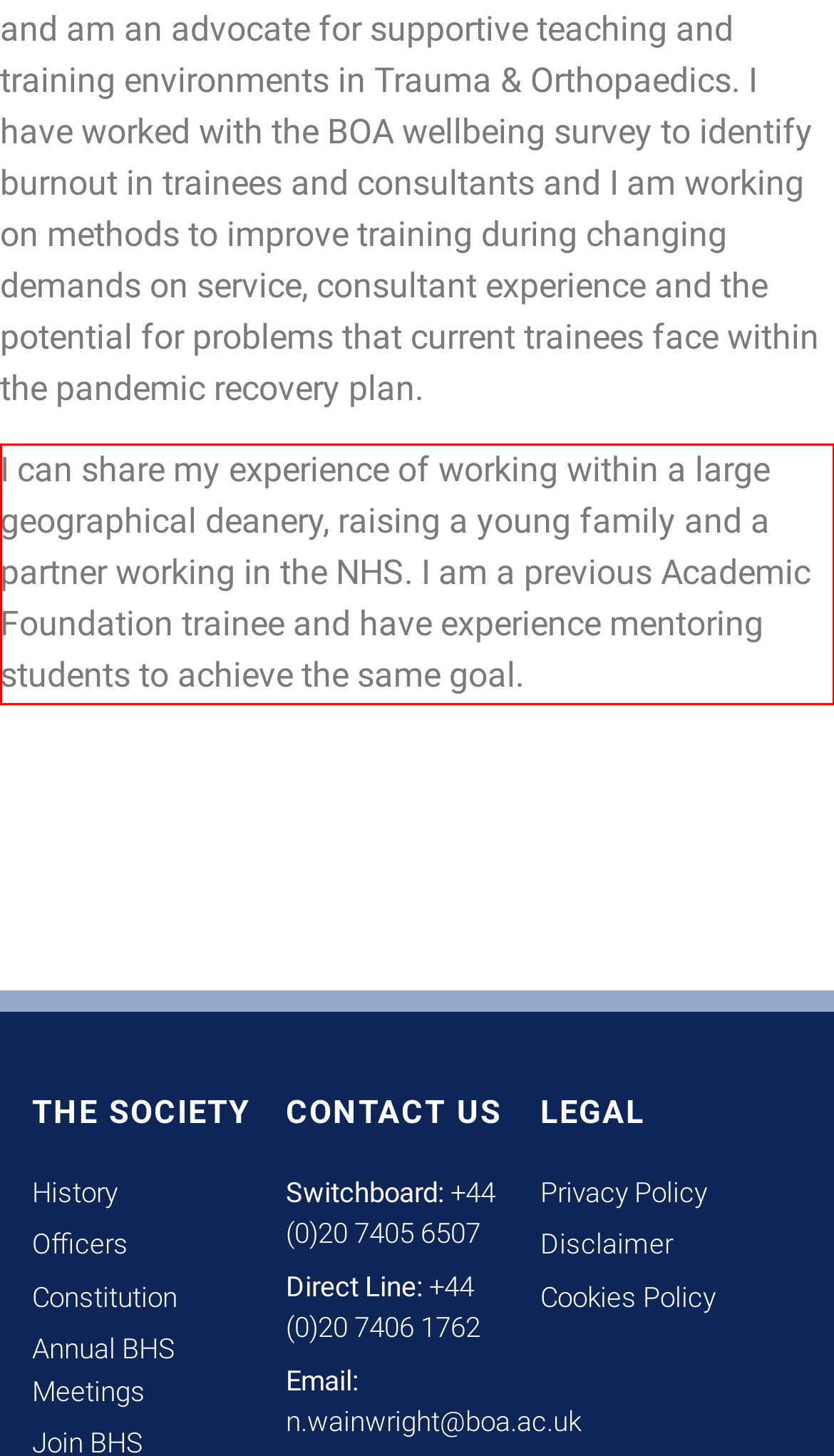In the given screenshot, locate the red bounding box and extract the text content from within it.

I can share my experience of working within a large geographical deanery, raising a young family and a partner working in the NHS. I am a previous Academic Foundation trainee and have experience mentoring students to achieve the same goal.